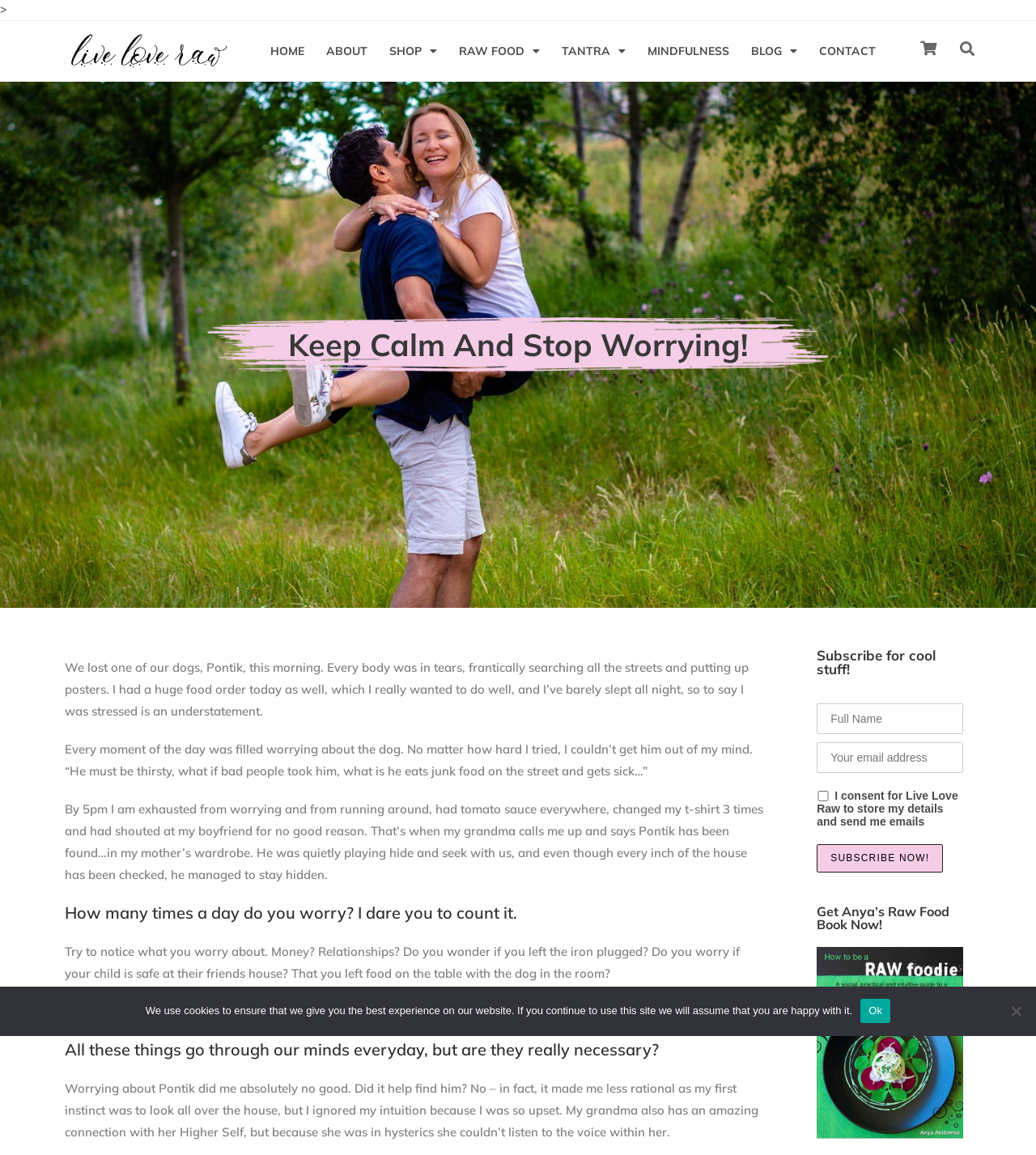Find the bounding box coordinates of the element you need to click on to perform this action: 'Click on the HOME link'. The coordinates should be represented by four float values between 0 and 1, in the format [left, top, right, bottom].

[0.261, 0.037, 0.294, 0.051]